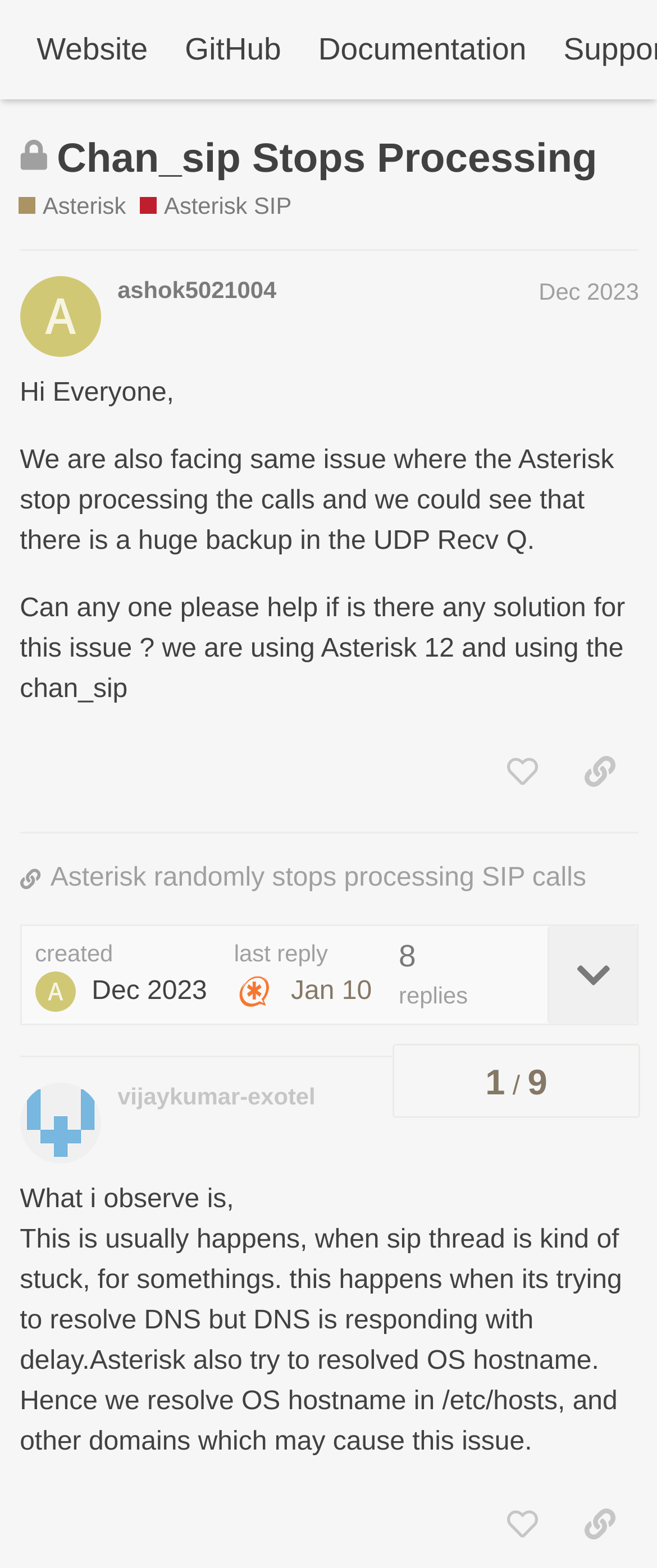Examine the screenshot and answer the question in as much detail as possible: What is the name of the community?

The name of the community can be determined by looking at the top-left corner of the page, which shows a link to 'Asterisk Community'. This indicates that the community is called Asterisk Community.